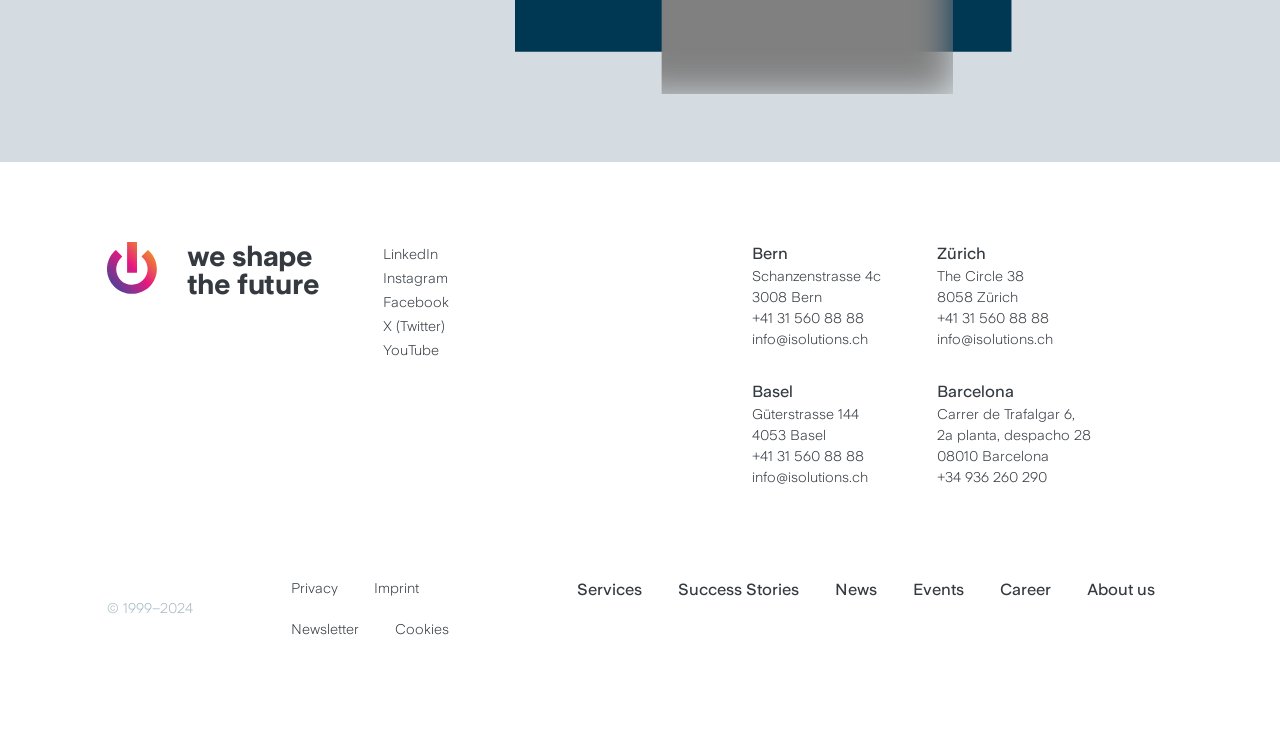Please identify the bounding box coordinates of the clickable area that will fulfill the following instruction: "Call +41 31 560 88 88". The coordinates should be in the format of four float numbers between 0 and 1, i.e., [left, top, right, bottom].

[0.588, 0.422, 0.675, 0.45]